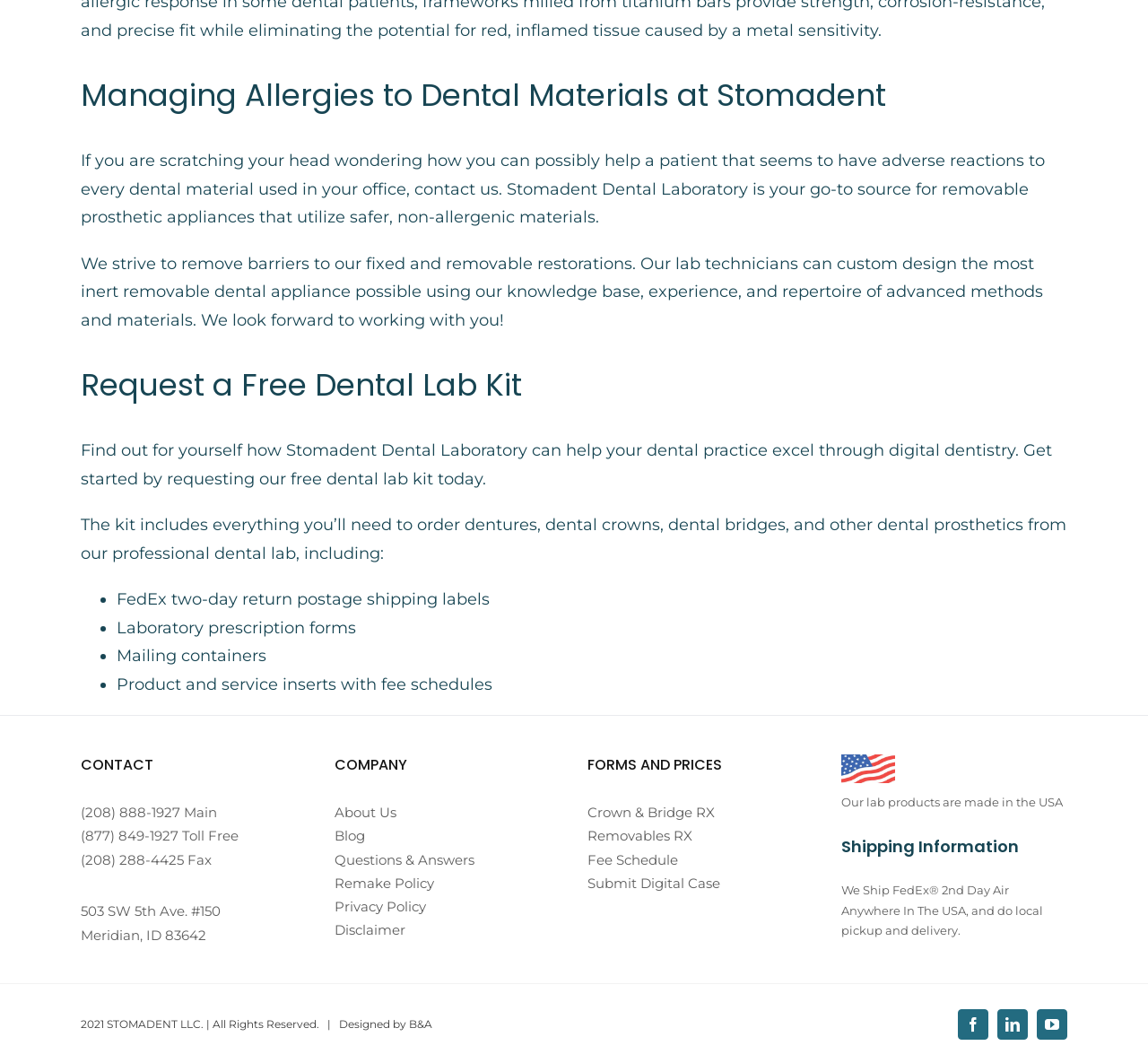Find the bounding box coordinates of the clickable element required to execute the following instruction: "Contact Stomadent". Provide the coordinates as four float numbers between 0 and 1, i.e., [left, top, right, bottom].

[0.07, 0.71, 0.268, 0.73]